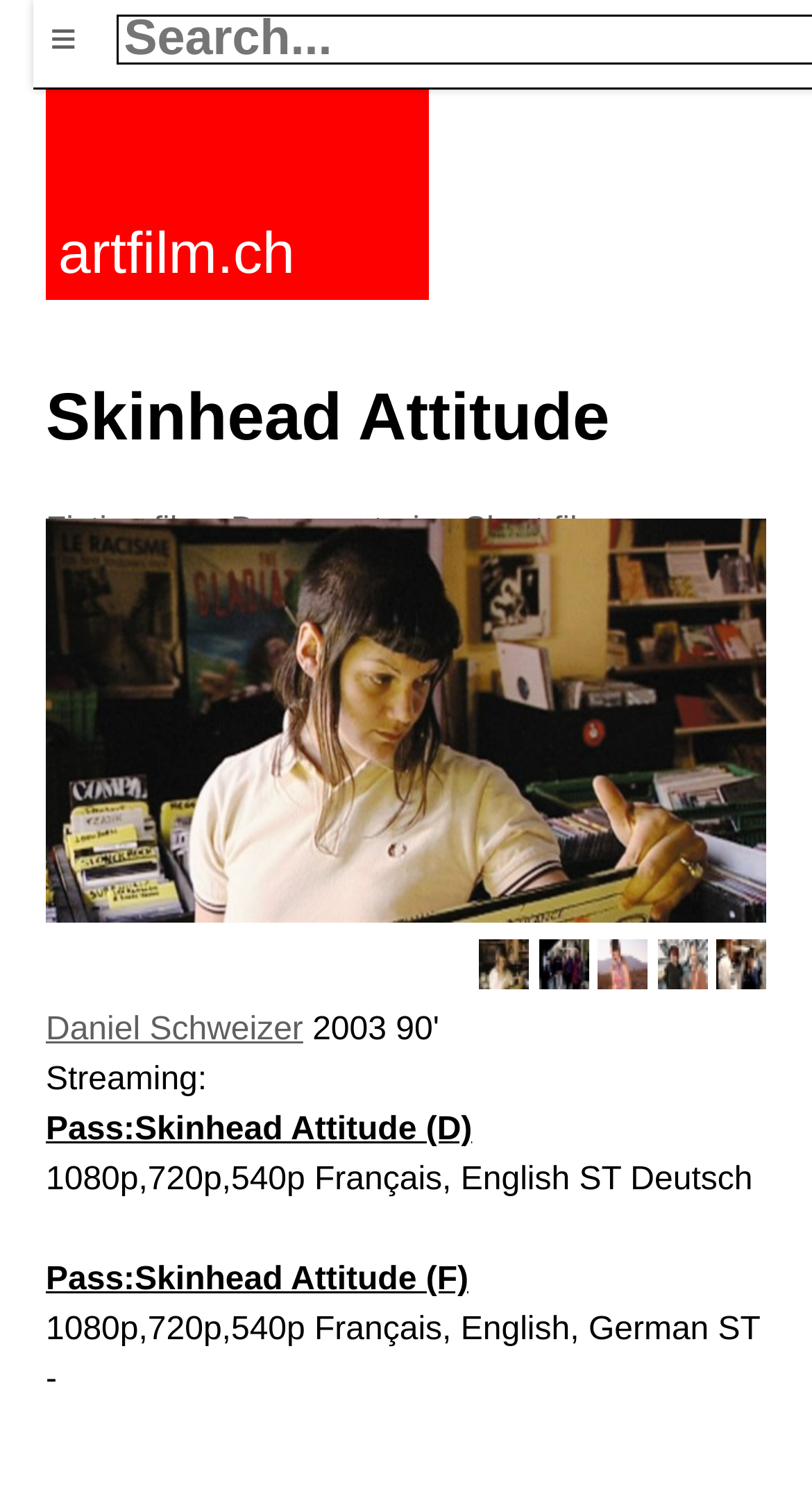Show the bounding box coordinates for the element that needs to be clicked to execute the following instruction: "Click on the ≡ button". Provide the coordinates in the form of four float numbers between 0 and 1, i.e., [left, top, right, bottom].

[0.041, 0.0, 0.115, 0.064]